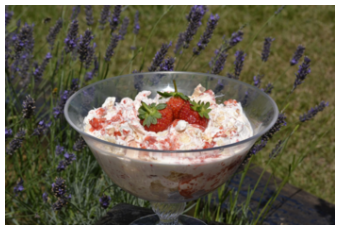What is beneath the luscious toppings?
Using the visual information, answer the question in a single word or phrase.

Fruity strawberry sauce